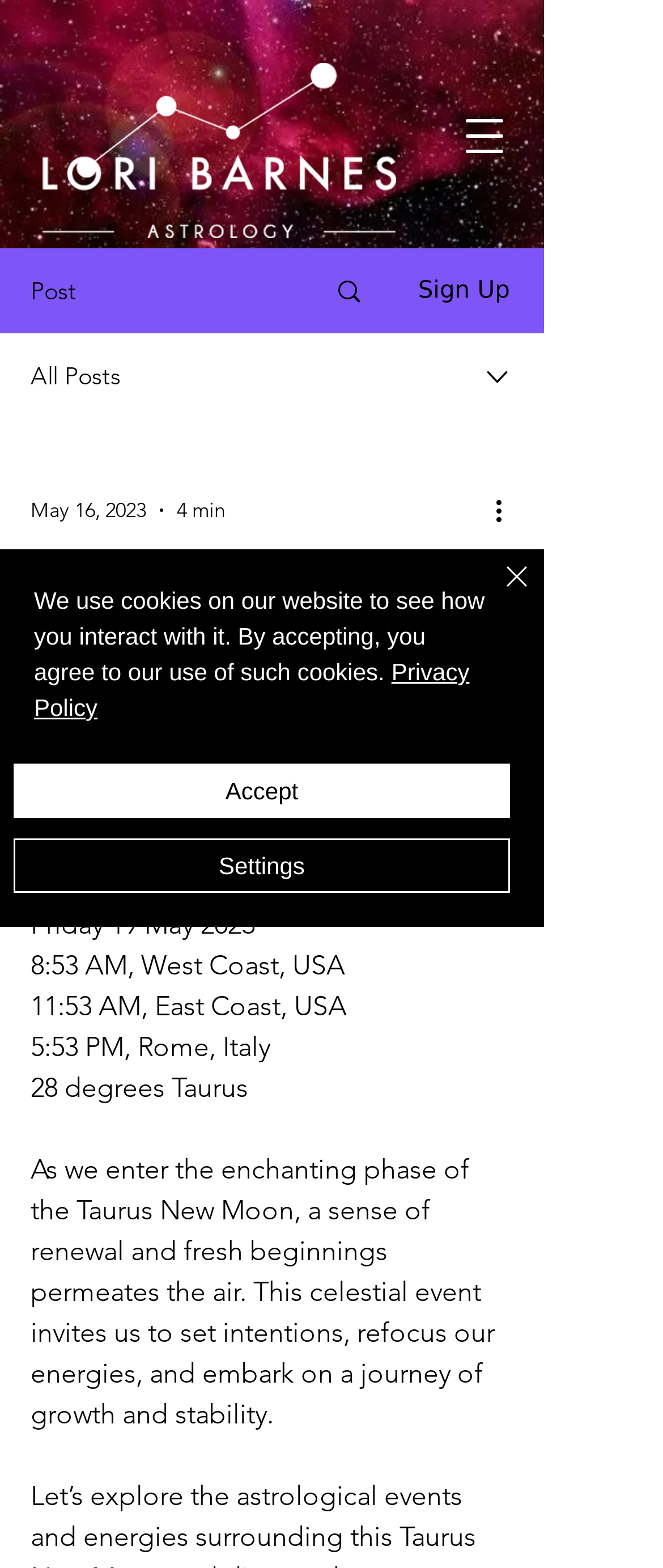Please find the bounding box coordinates of the element that needs to be clicked to perform the following instruction: "Click the more actions button". The bounding box coordinates should be four float numbers between 0 and 1, represented as [left, top, right, bottom].

[0.738, 0.312, 0.8, 0.338]